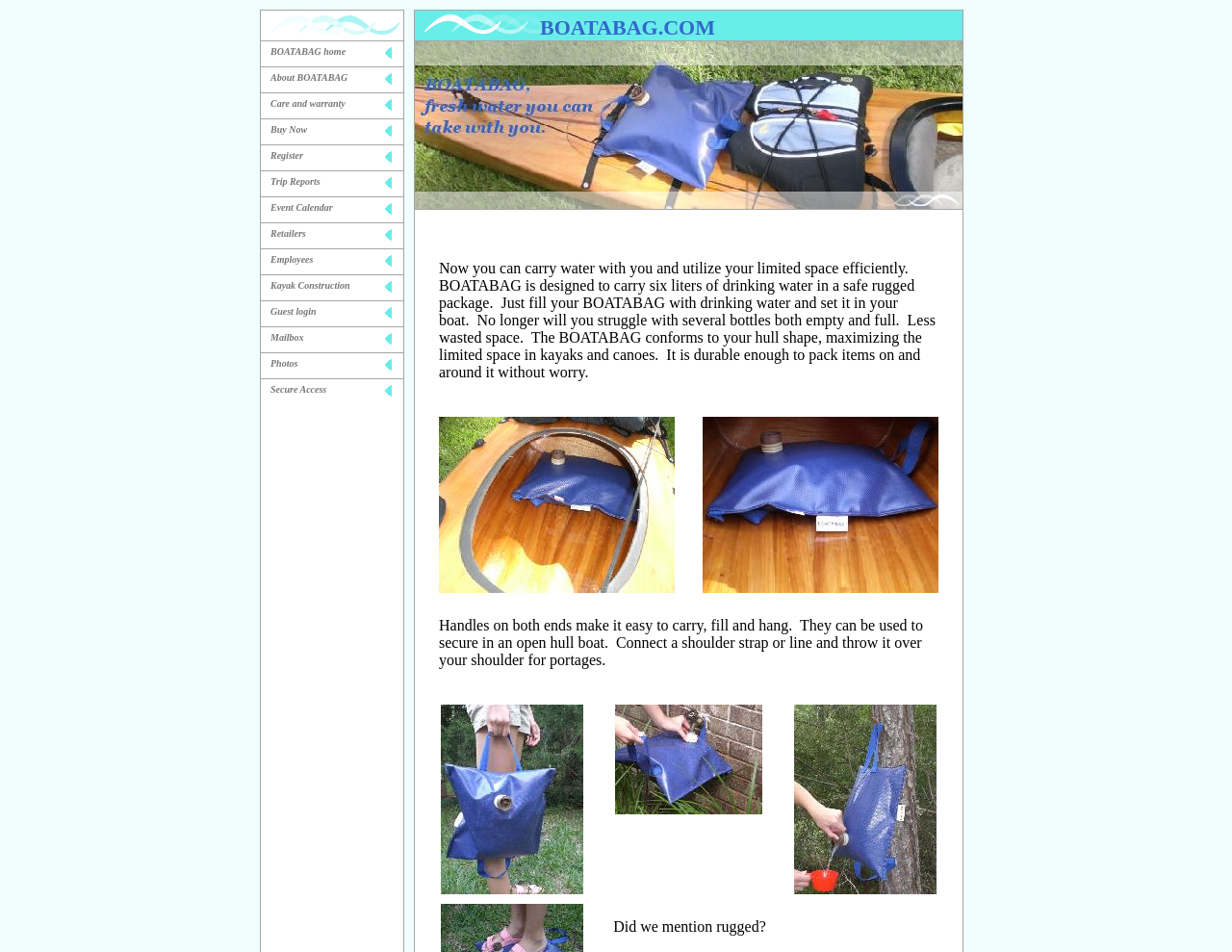Show me the bounding box coordinates of the clickable region to achieve the task as per the instruction: "SEE MORE NEWS".

None